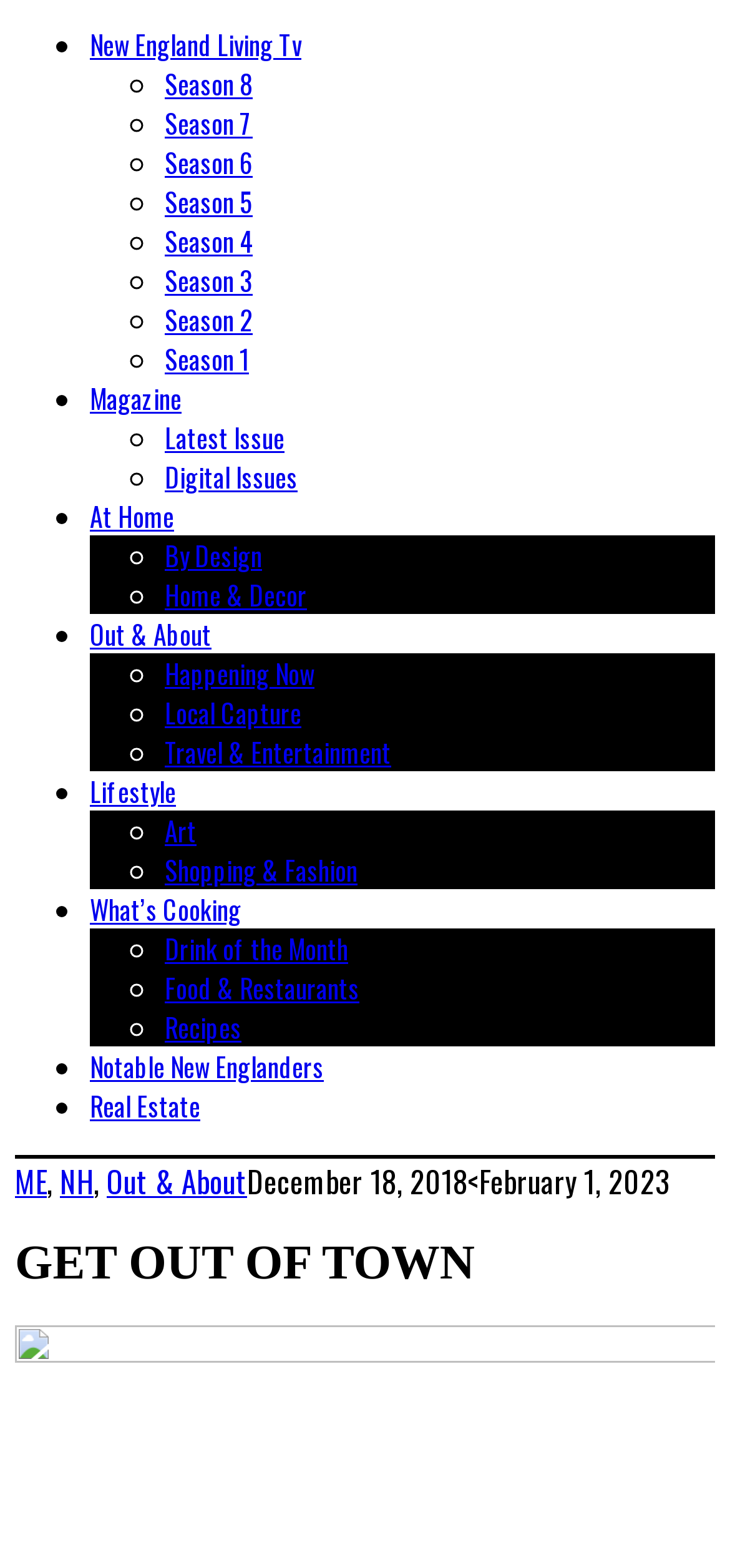Provide the bounding box coordinates, formatted as (top-left x, top-left y, bottom-right x, bottom-right y), with all values being floating point numbers between 0 and 1. Identify the bounding box of the UI element that matches the description: Drink of the Month

[0.226, 0.592, 0.477, 0.617]